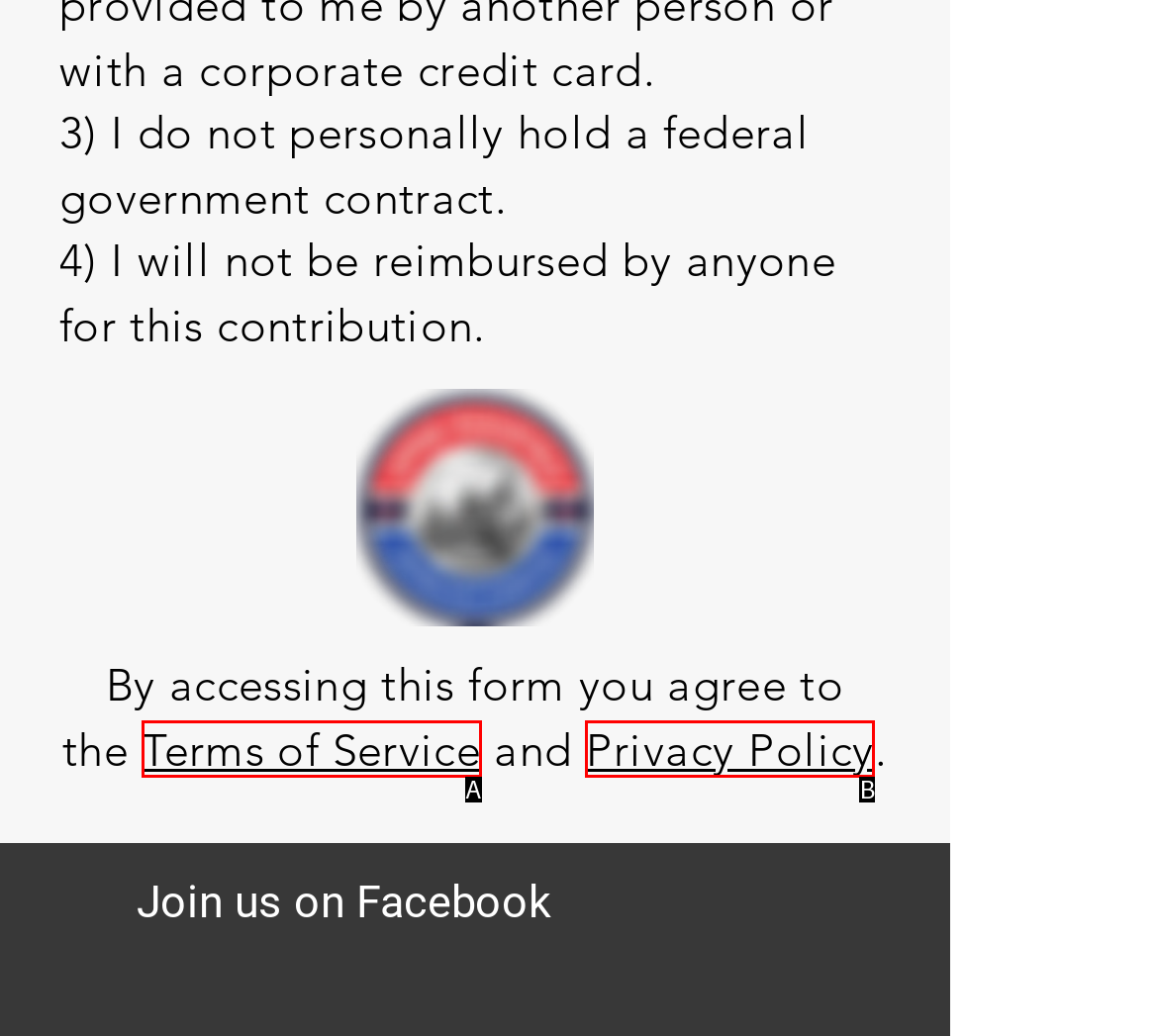Determine which HTML element best fits the description: Conclusion
Answer directly with the letter of the matching option from the available choices.

None